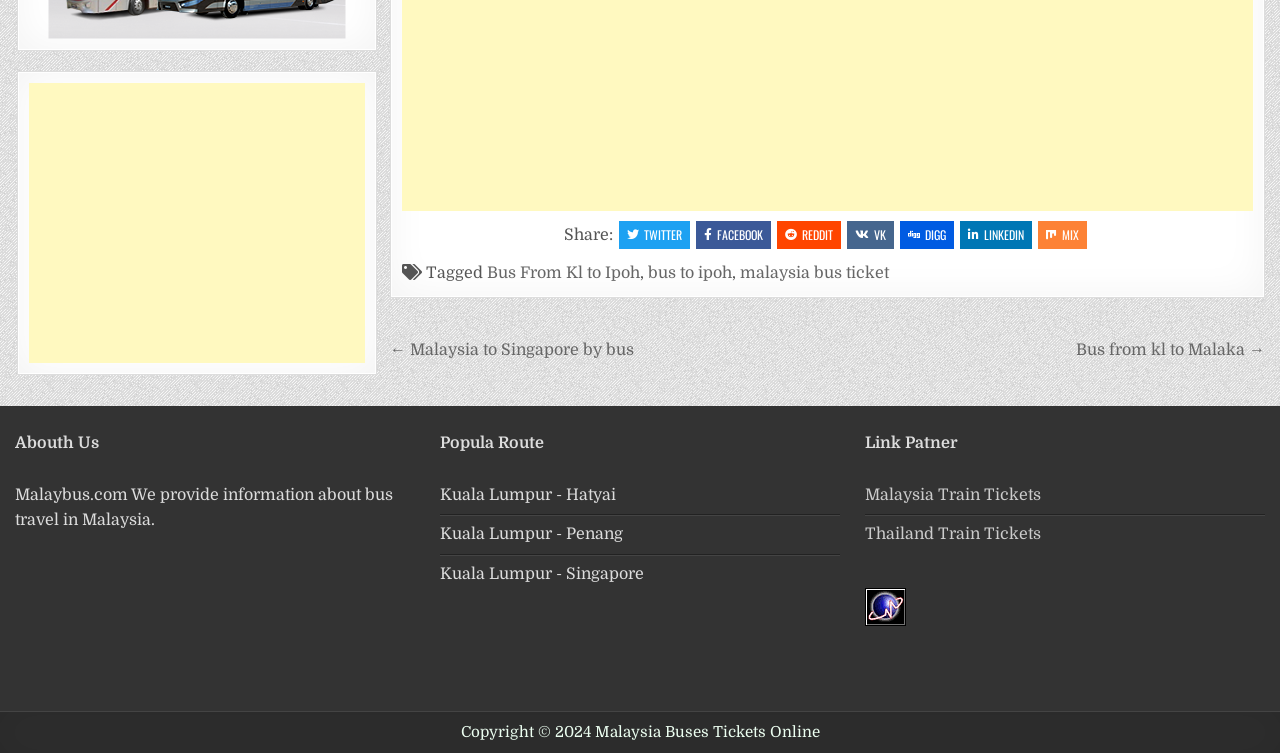Determine the bounding box of the UI component based on this description: "Latest Updates". The bounding box coordinates should be four float values between 0 and 1, i.e., [left, top, right, bottom].

None